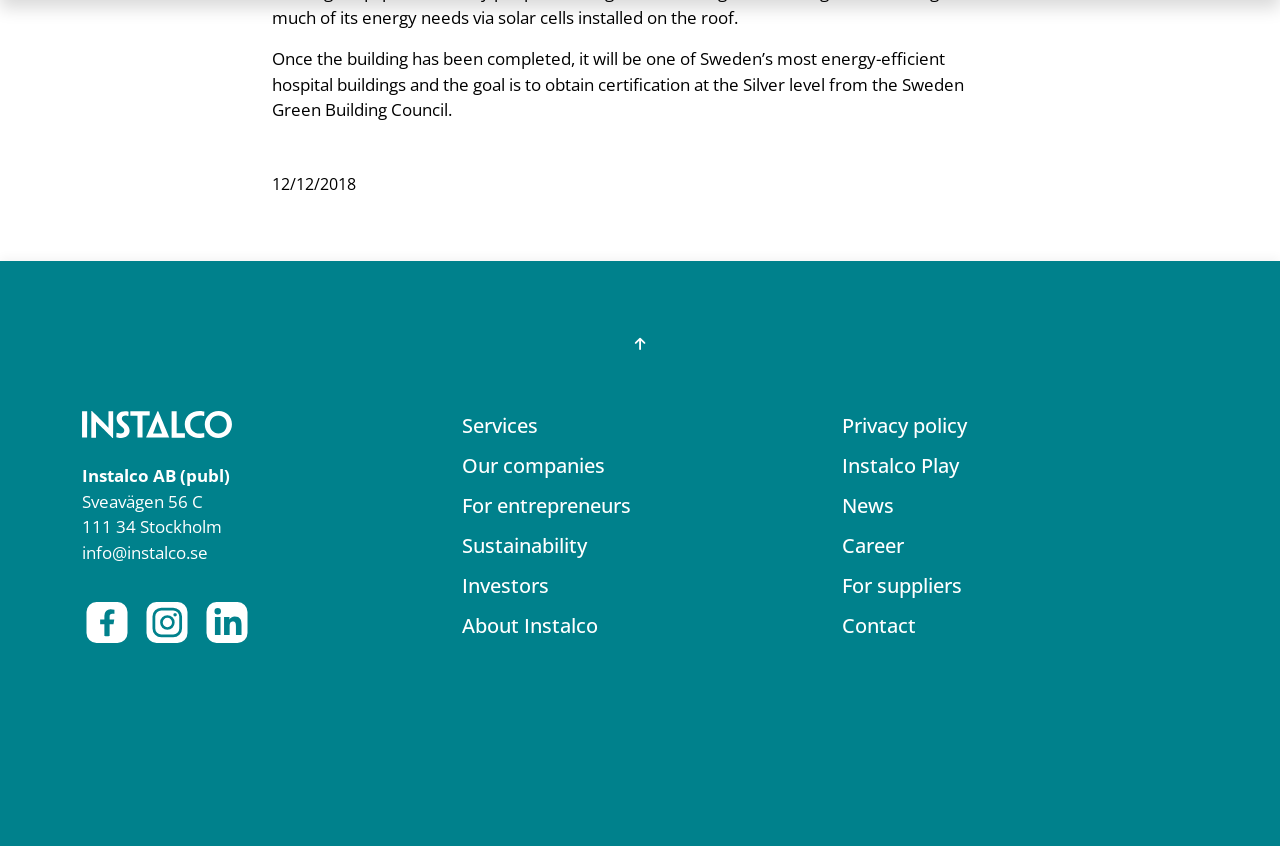What social media platforms are linked?
Refer to the screenshot and answer in one word or phrase.

Facebook, Instagram, LinkedIn